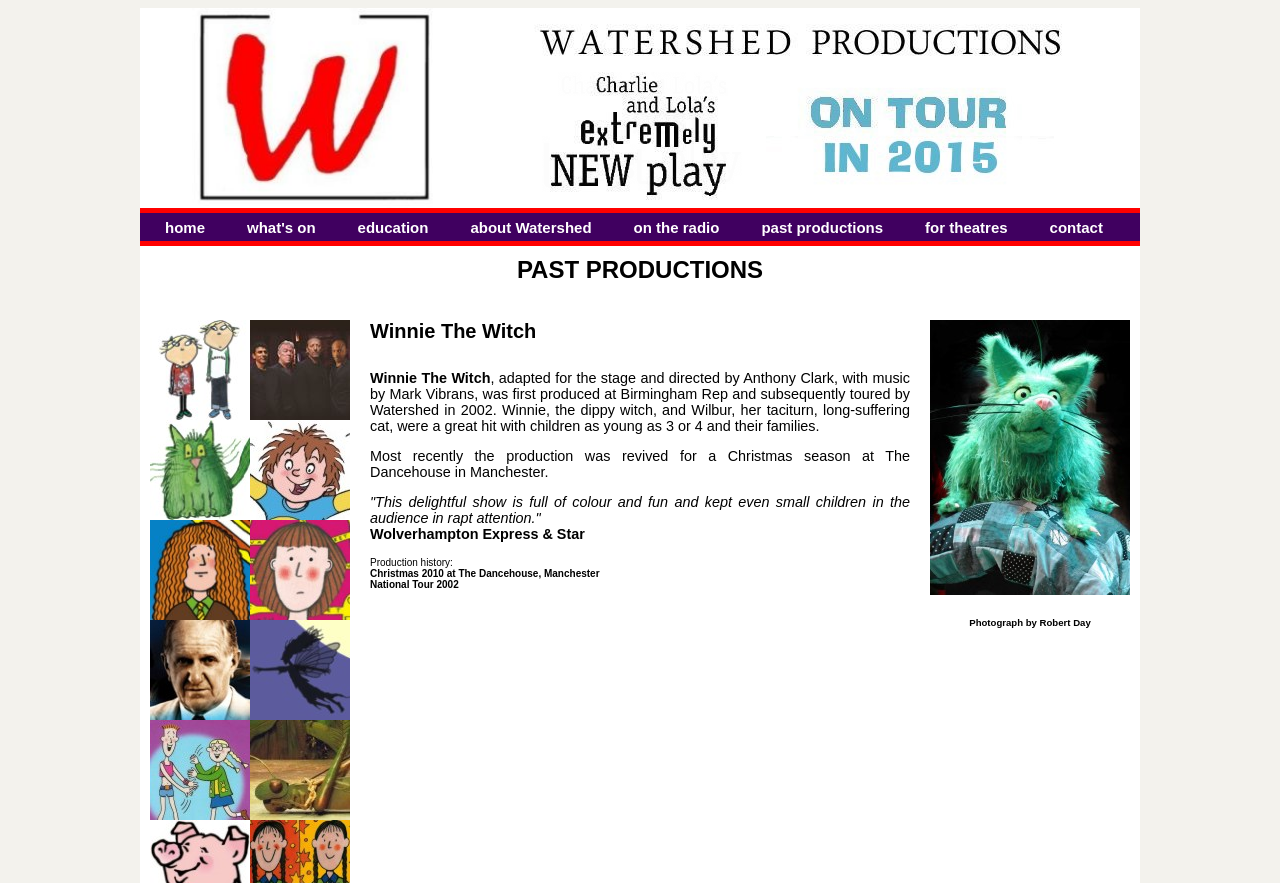What is the name of the photographer credited for the image of 'Winnie The Witch'?
Can you provide an in-depth and detailed response to the question?

The name of the photographer credited for the image of 'Winnie The Witch' can be found below the image, where it is written as 'Photograph by Robert Day'.